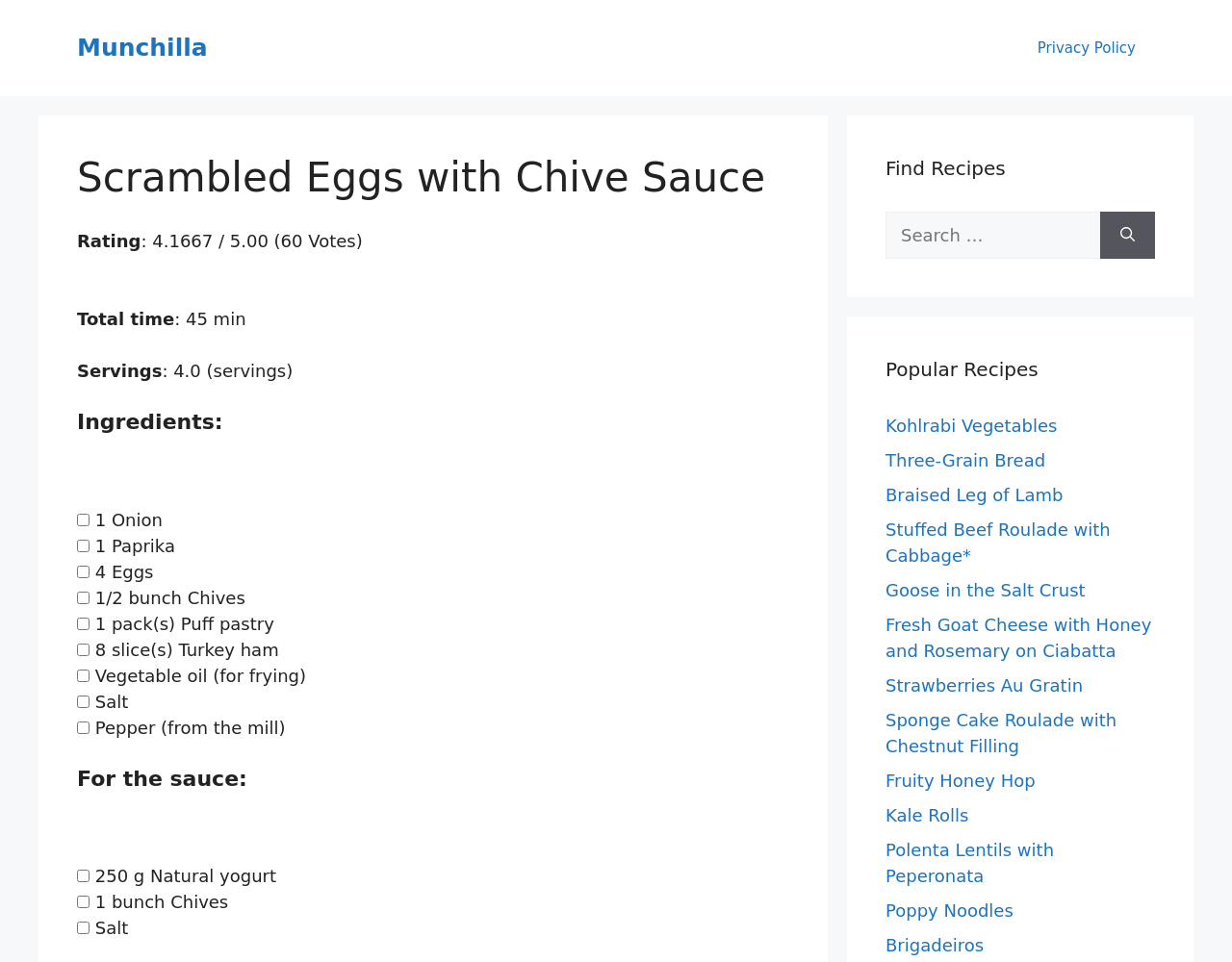What is the rating of the scrambled eggs recipe?
Based on the visual information, provide a detailed and comprehensive answer.

I found the rating by looking at the 'Rating' section on the webpage, which is located below the 'Scrambled Eggs with Chive Sauce' heading. The rating is displayed as '4.1667 / 5.00 (60 Votes)'.